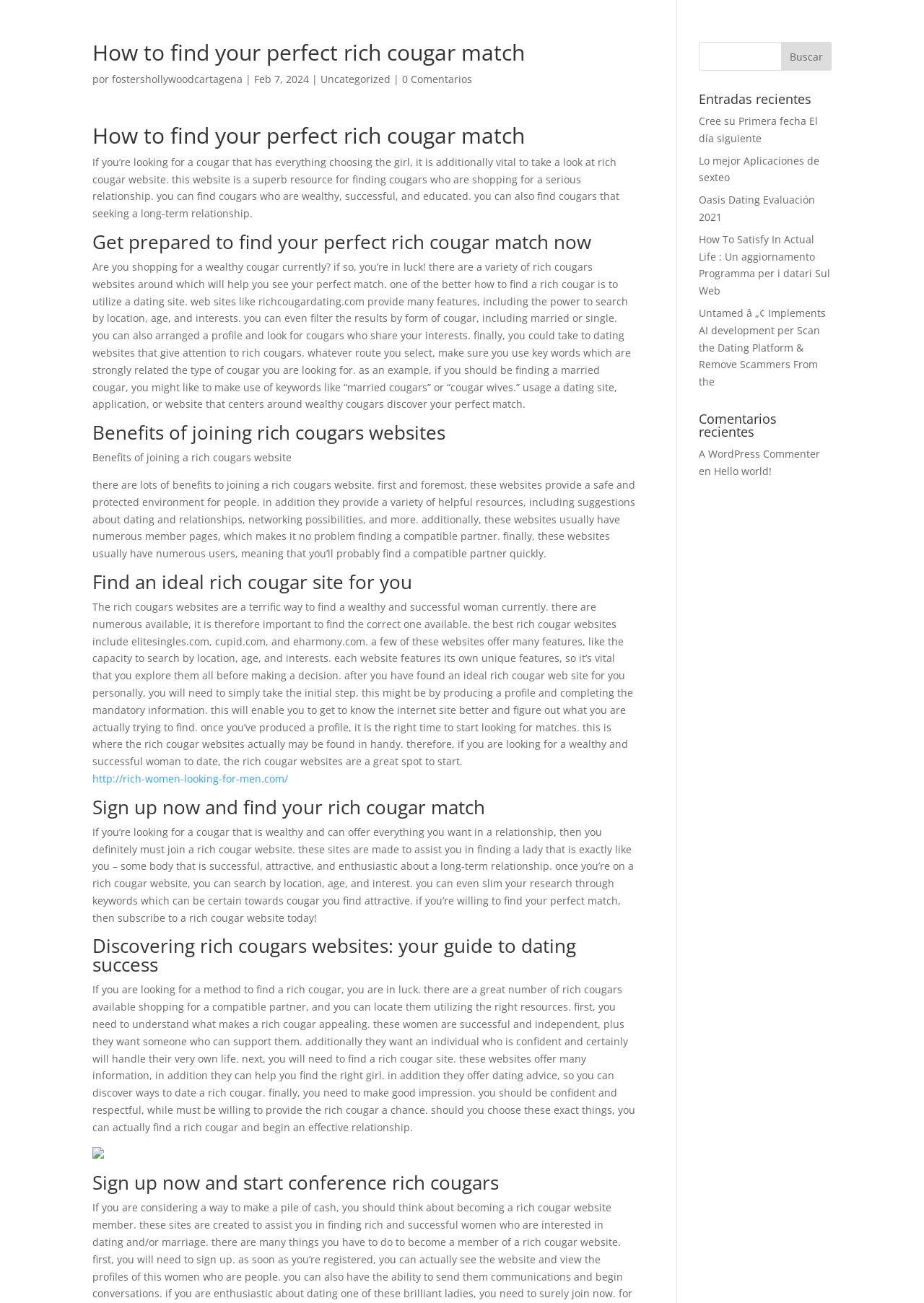What is the purpose of the search bar?
Based on the content of the image, thoroughly explain and answer the question.

The search bar is located at the top of the webpage and allows users to input keywords or phrases to search for specific content within the website, likely related to rich cougar dating.